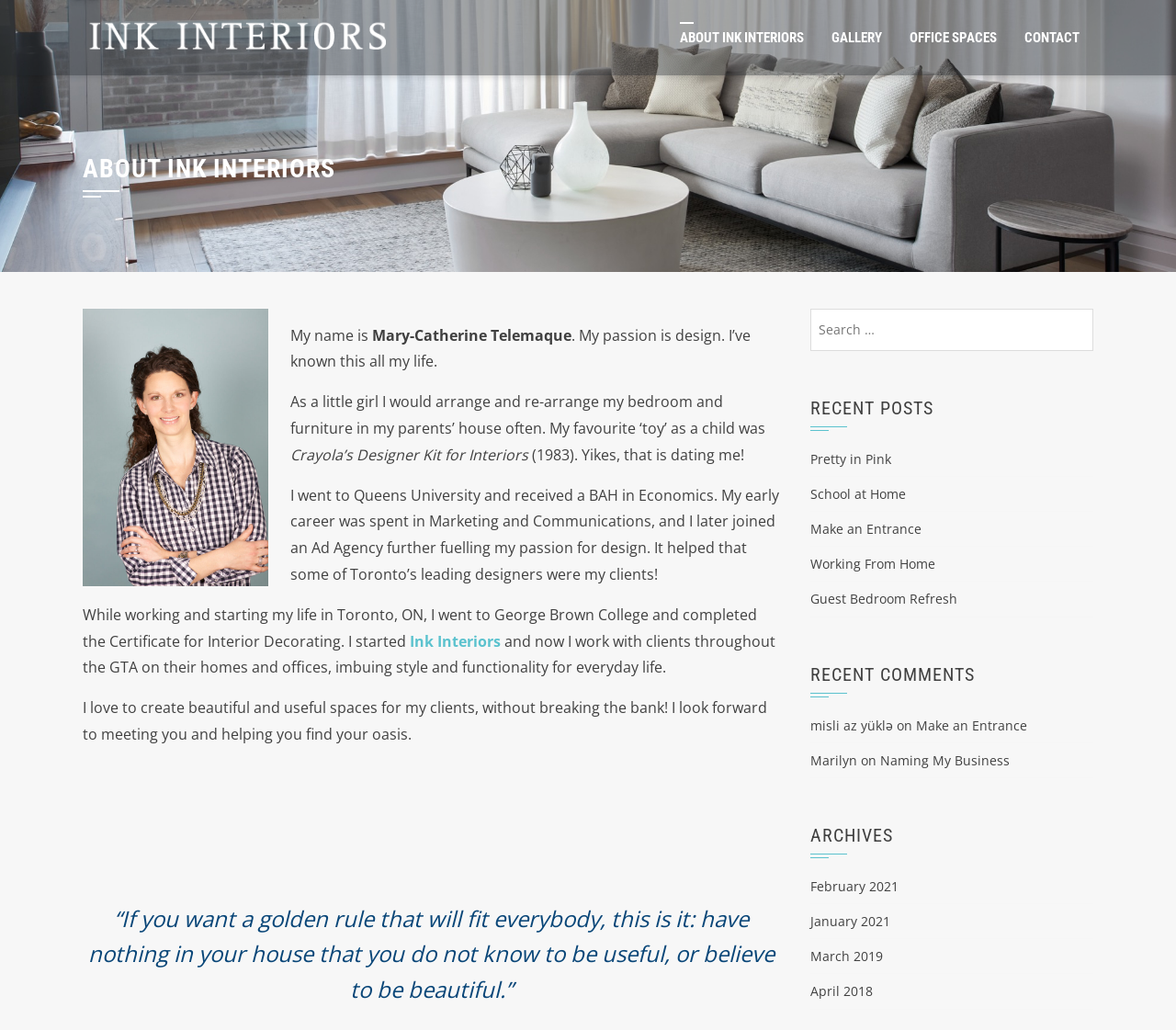Locate the bounding box coordinates of the element that should be clicked to execute the following instruction: "View the archives for February 2021".

[0.689, 0.852, 0.764, 0.869]